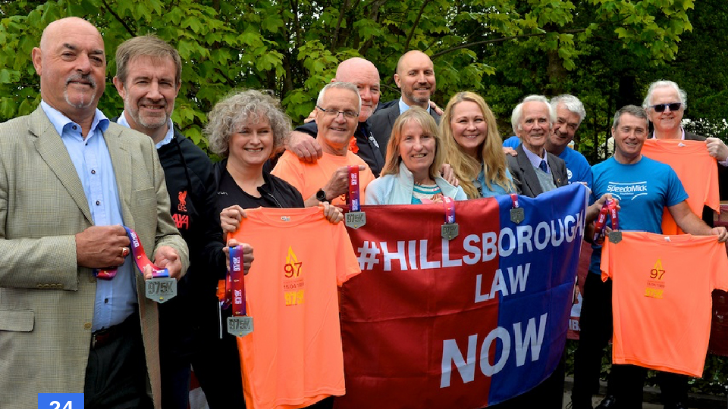What is written on the prominent banner?
Could you answer the question with a detailed and thorough explanation?

According to the caption, the prominent banner held by some participants reads '#HILLSBOROUGH LAW NOW', which is a clear indication of their advocacy for justice and accountability in the ongoing fight for the victims' remembrance.